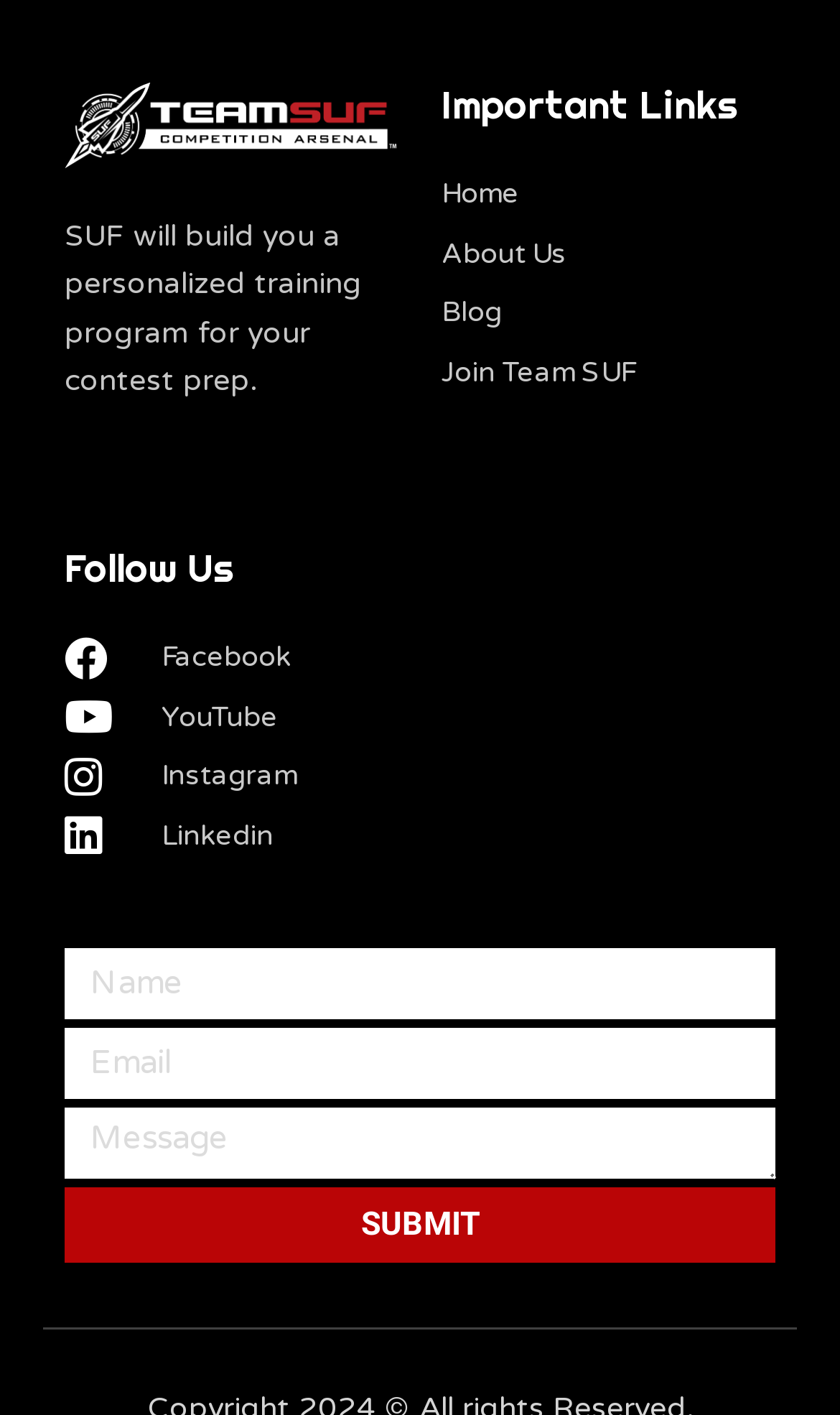From the webpage screenshot, predict the bounding box of the UI element that matches this description: "YouTube".

[0.077, 0.49, 0.474, 0.525]